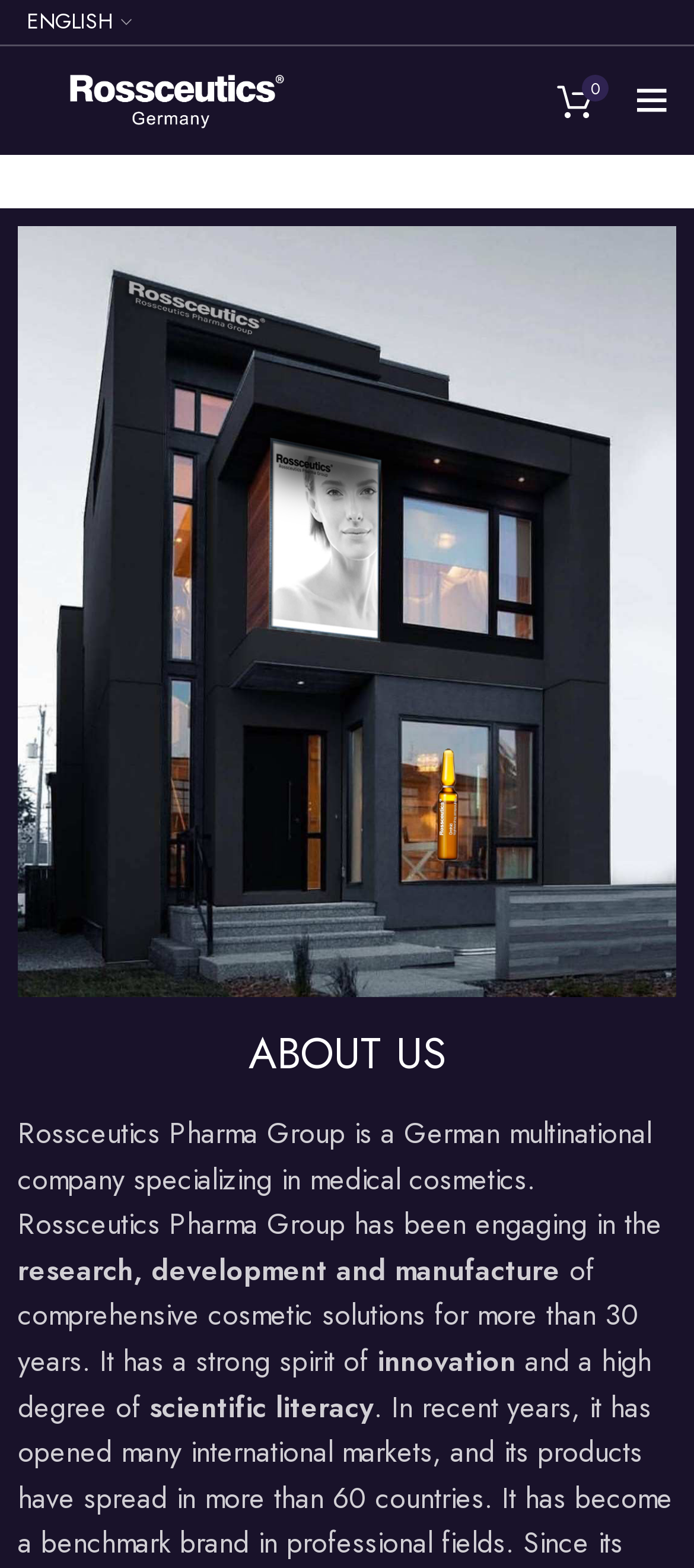Please use the details from the image to answer the following question comprehensively:
What is the company name?

The company name is obtained from the link element with the text 'Rossceutics' at the top left corner of the webpage, which is also accompanied by an image with the same name.